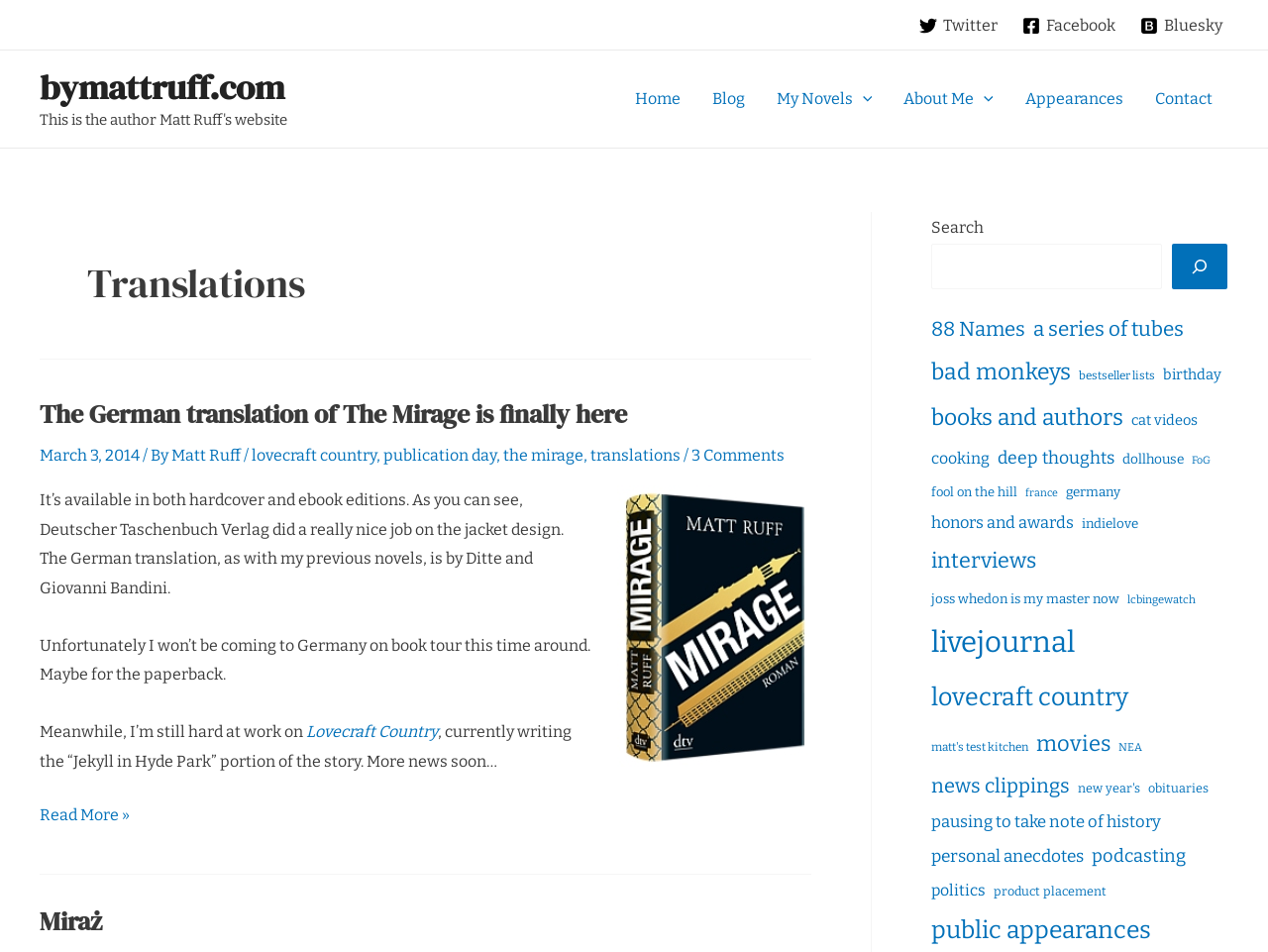What is the title of the first article?
Can you provide an in-depth and detailed response to the question?

The title of the first article can be found in the heading section where it says 'The German translation of The Mirage is finally here'. This is a clear indication of the title of the first article.